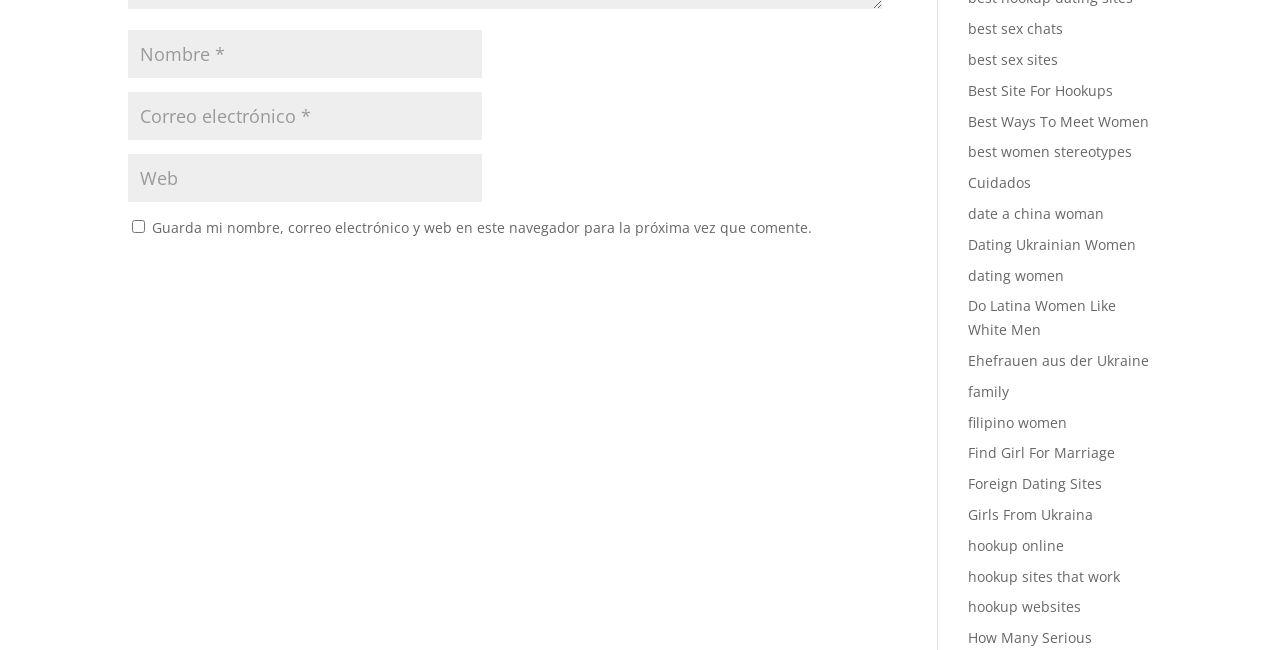Use a single word or phrase to answer the question: 
What is the theme of the links on the webpage?

Dating and relationships